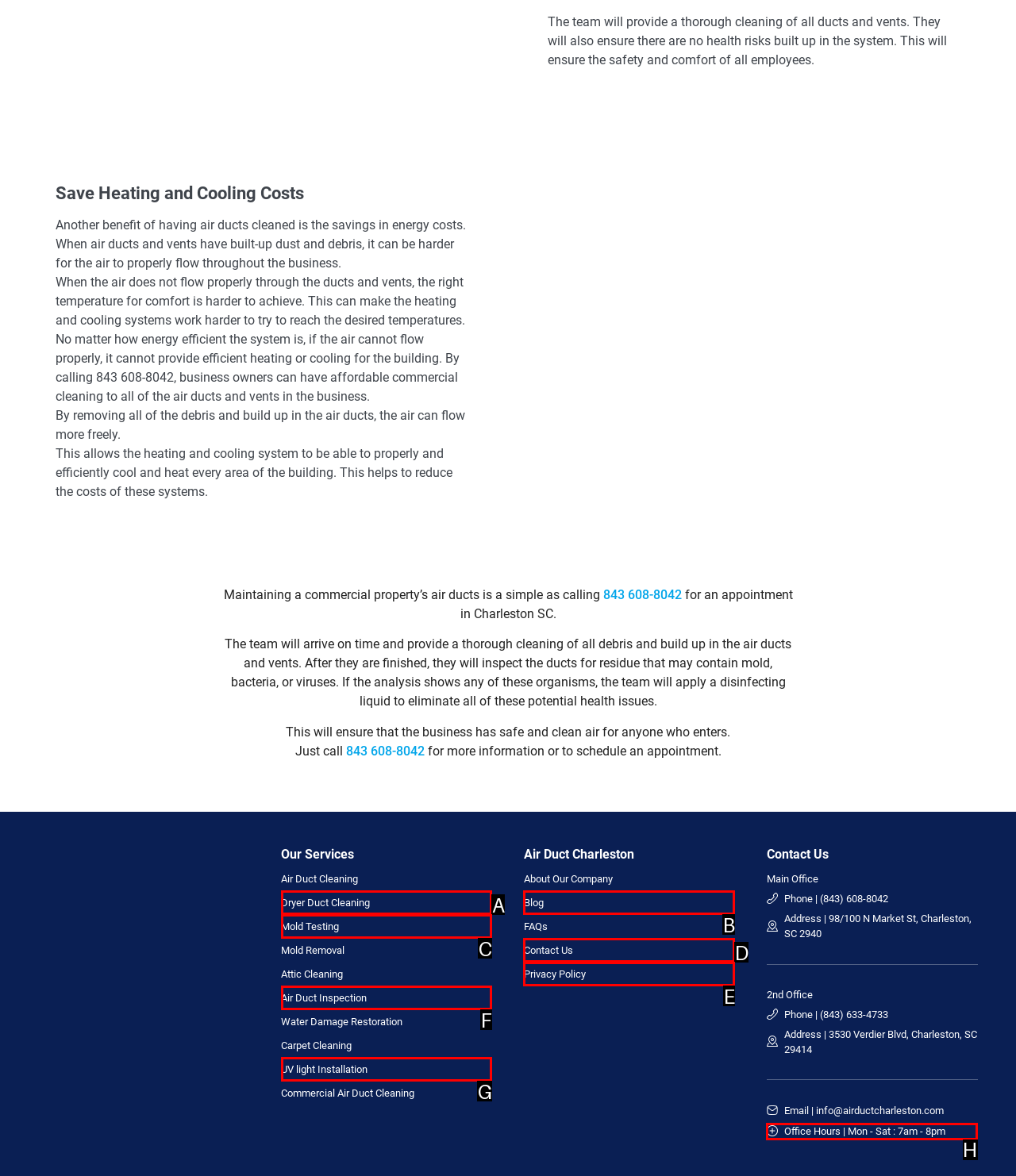Determine the letter of the element I should select to fulfill the following instruction: Check the office hours. Just provide the letter.

H